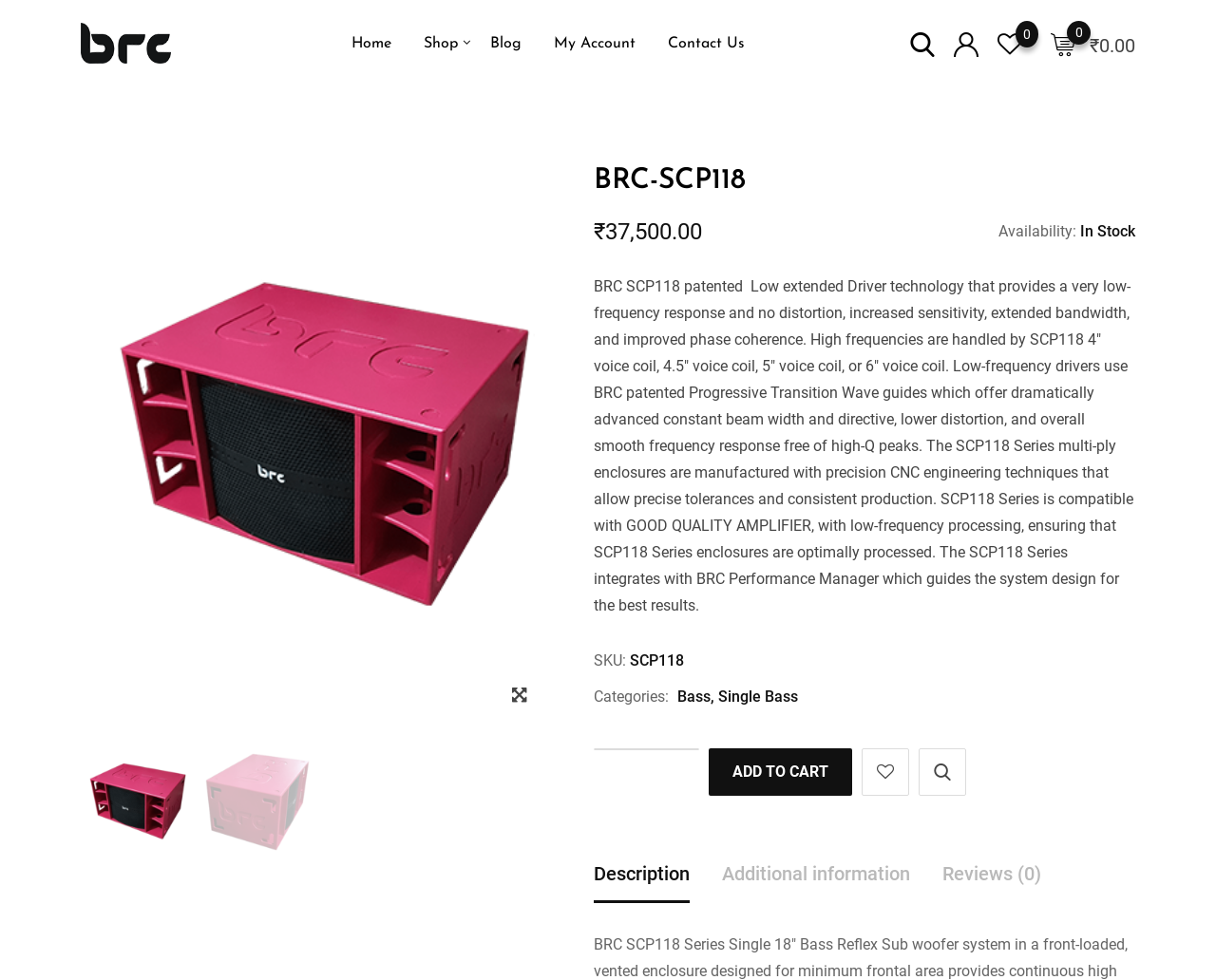Generate a thorough description of the webpage.

This webpage is about a product called BRC-SCP118, a patented low-extended driver technology speaker. At the top left, there is a logo with a link to "BRC Pro" and an image with the same name. Below the logo, there is a navigation menu with links to "Home", "Shop", "Blog", "My Account", and "Contact Us". 

On the right side of the navigation menu, there is a currency symbol "₹" followed by a price "0.00". There are also several social media links and a search icon. 

Below the navigation menu, there is a large image that takes up most of the width of the page. Above the image, there is a heading "BRC-SCP118" and a price "₹37,500.00". 

To the right of the price, there is a label "Availability:" with the status "In Stock". Below the price, there is a detailed product description that explains the features and benefits of the BRC SCP118 speaker. 

Below the product description, there are labels for "SKU:" and "Categories:", with links to categories "Bass" and "Single Bass". 

There is a prominent "ADD TO CART" button, accompanied by several other links and icons. Below these buttons, there is a tab list with three tabs: "Description", "Additional information", and "Reviews (0)".